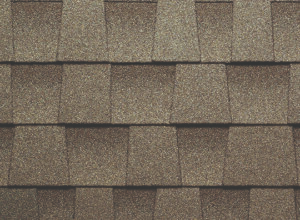What is the purpose of the granulated finish on the shingles?
Answer the question with detailed information derived from the image.

According to the caption, the granulated finish not only enhances the visual character of the roof but also contributes to its functionality by reducing water exposure and wear.